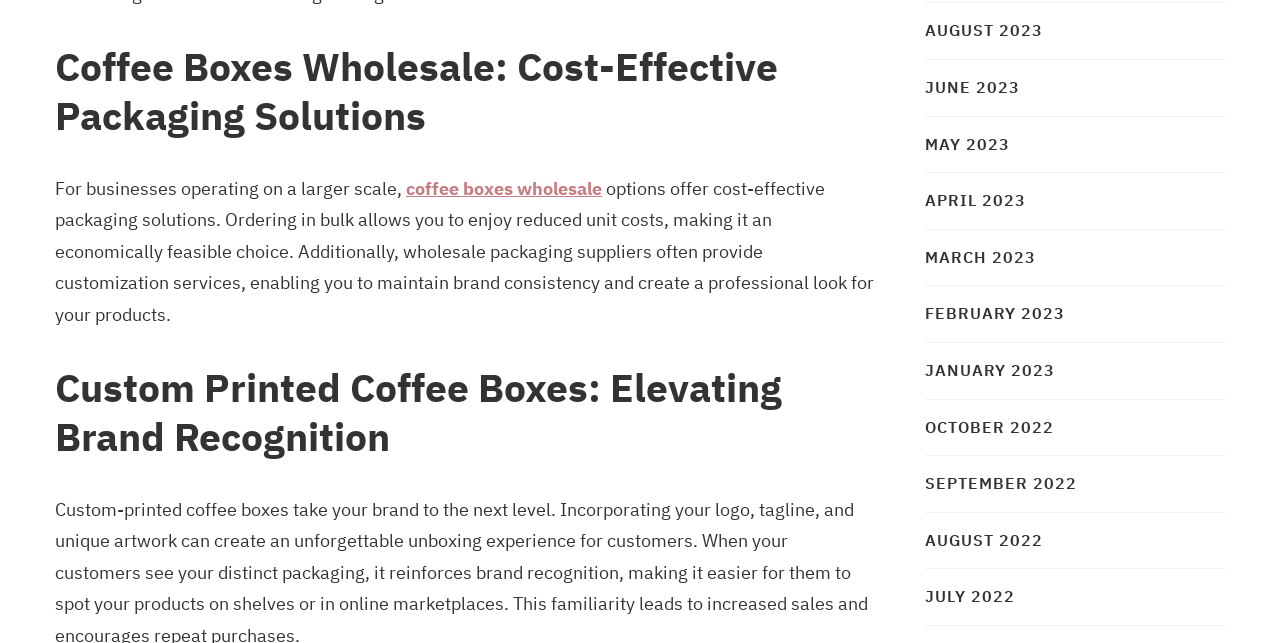Could you find the bounding box coordinates of the clickable area to complete this instruction: "visit the page for JUNE 2023"?

[0.723, 0.117, 0.797, 0.157]